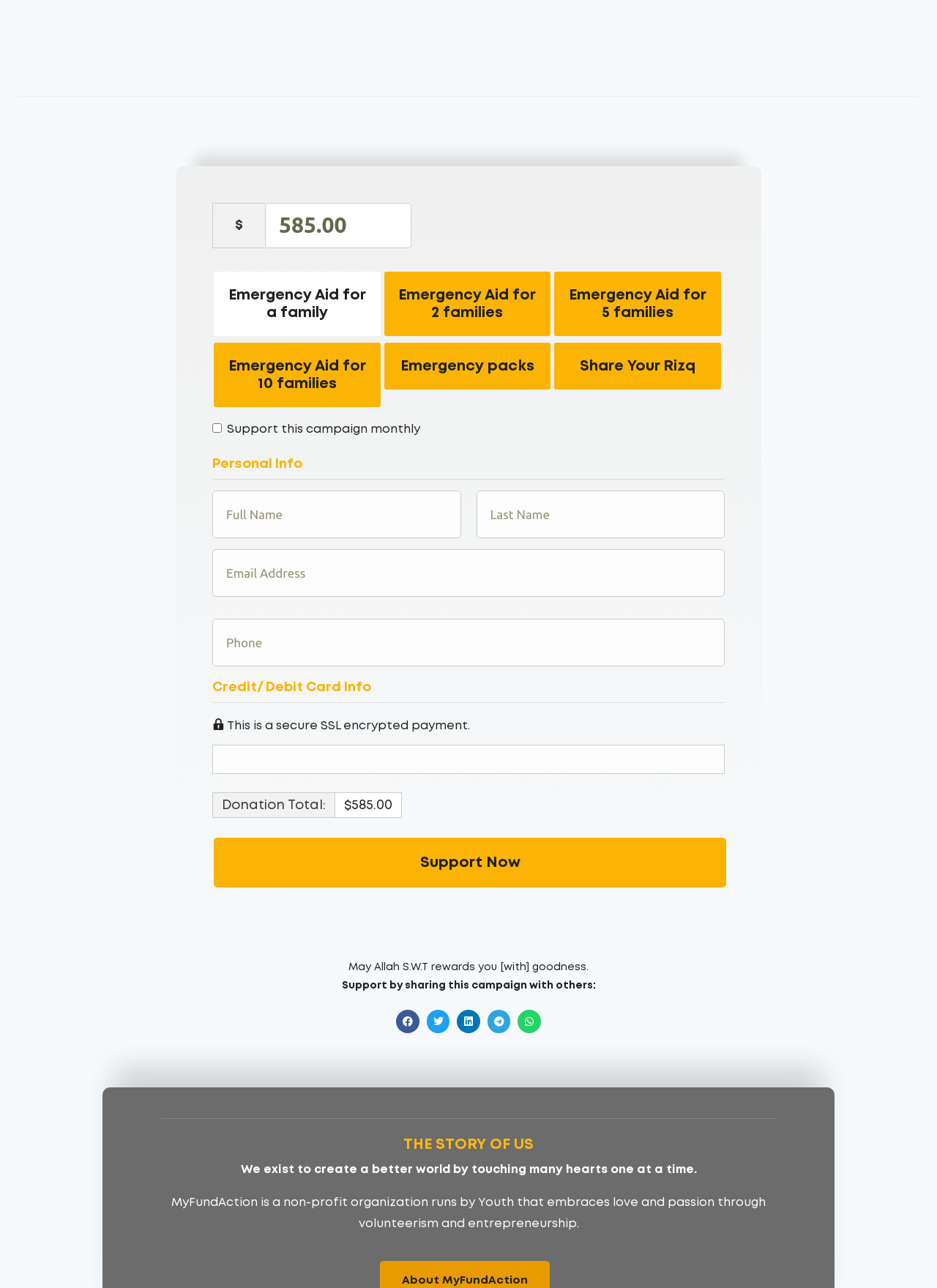Please find the bounding box coordinates of the section that needs to be clicked to achieve this instruction: "Enter amount".

[0.283, 0.157, 0.439, 0.193]